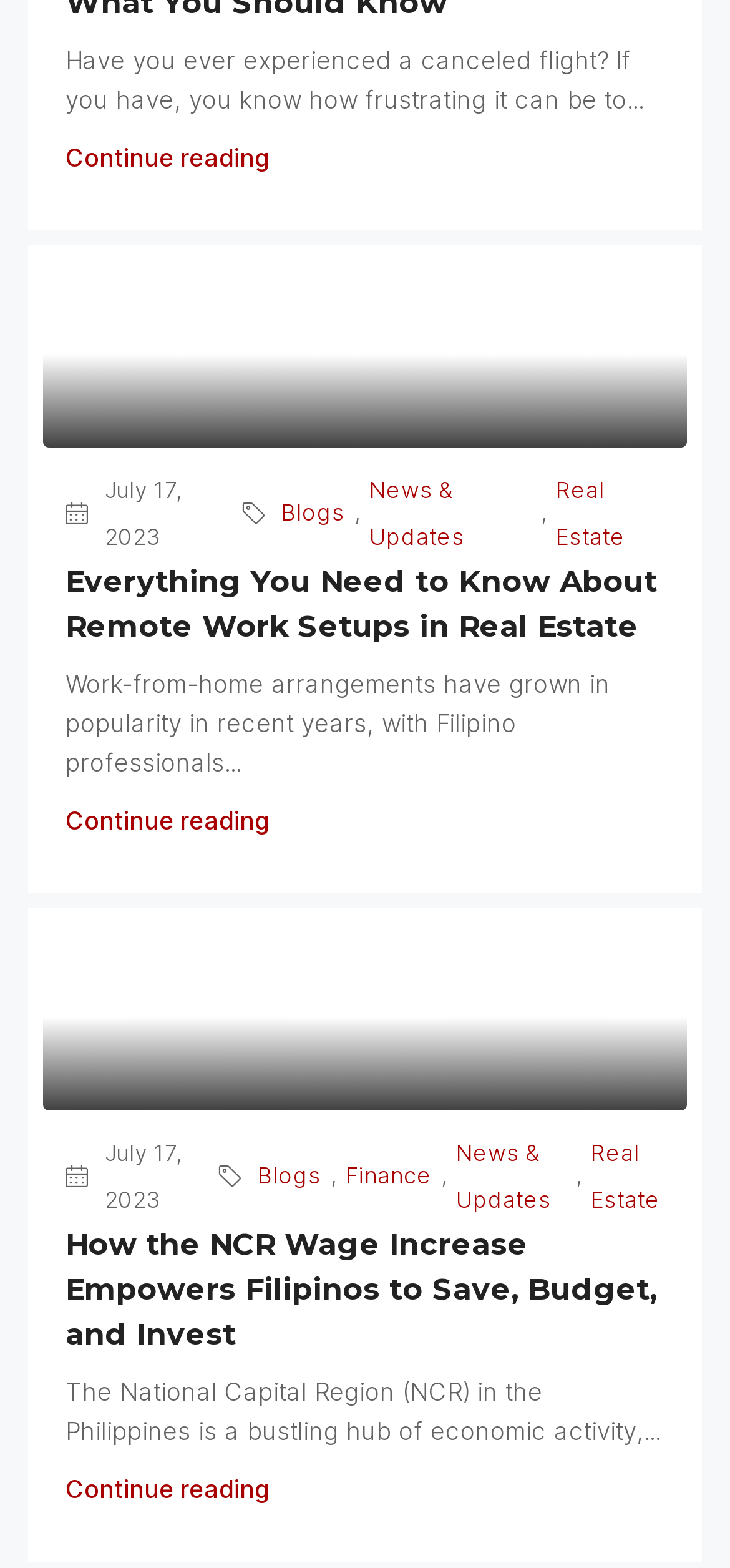What are the categories of articles on this webpage?
Can you give a detailed and elaborate answer to the question?

I examined the links and categories mentioned on the webpage and found that there are four categories: Blogs, News & Updates, Real Estate, and Finance.